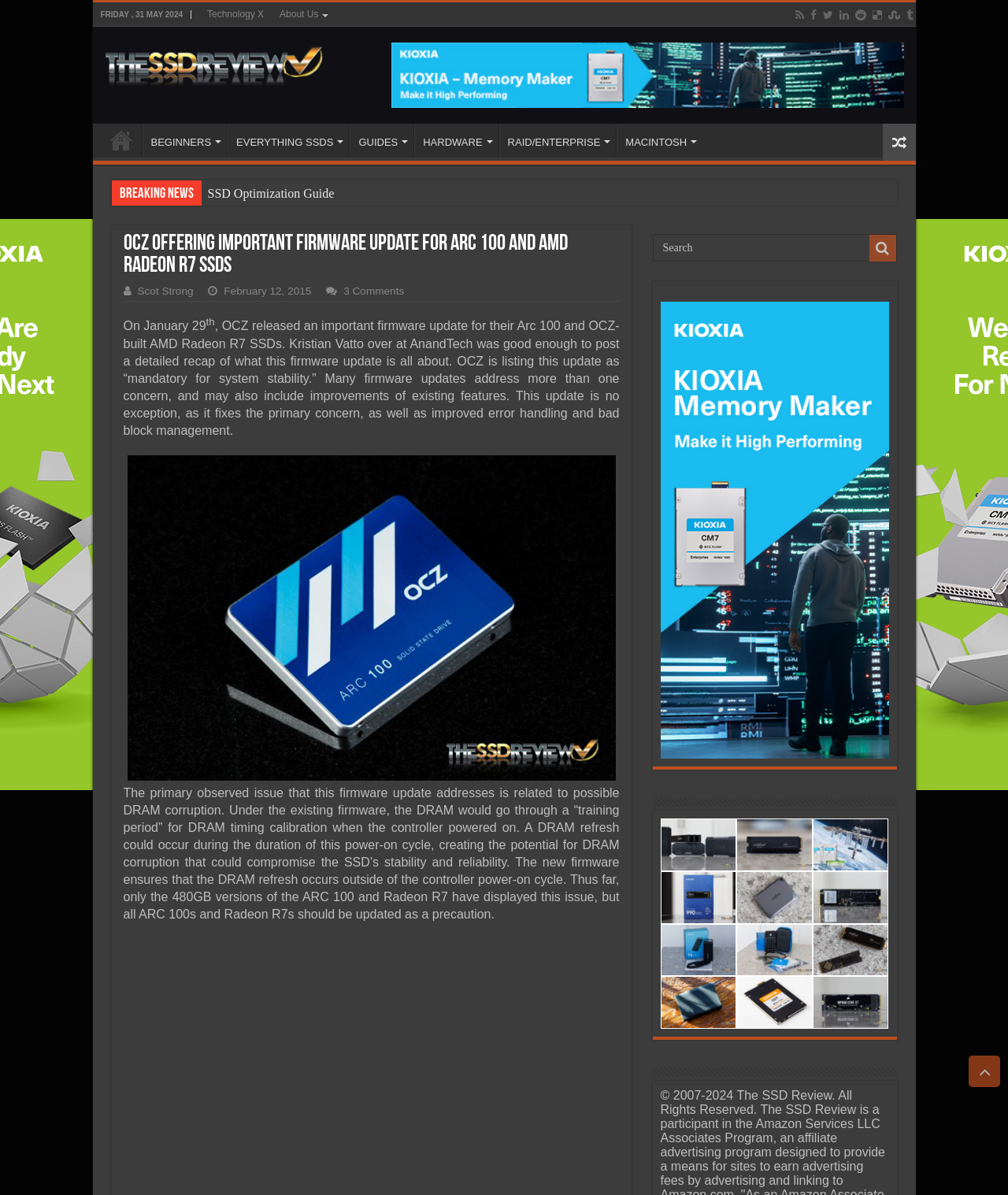Please identify the bounding box coordinates of the element on the webpage that should be clicked to follow this instruction: "Click the 'About A.D.A.M.' link". The bounding box coordinates should be given as four float numbers between 0 and 1, formatted as [left, top, right, bottom].

None